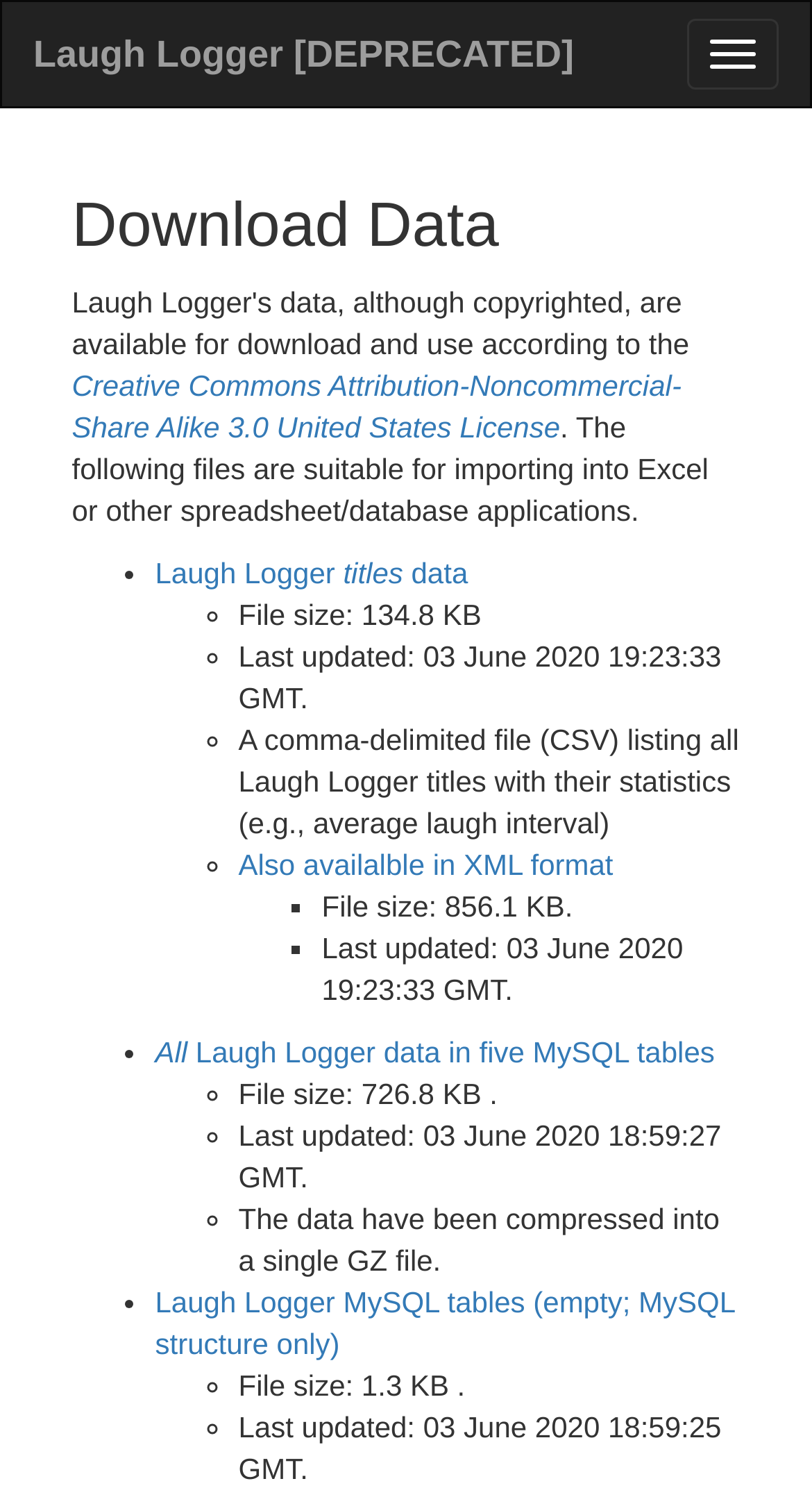Determine the bounding box for the described UI element: "Laugh Logger [DEPRECATED]".

[0.003, 0.001, 0.745, 0.071]